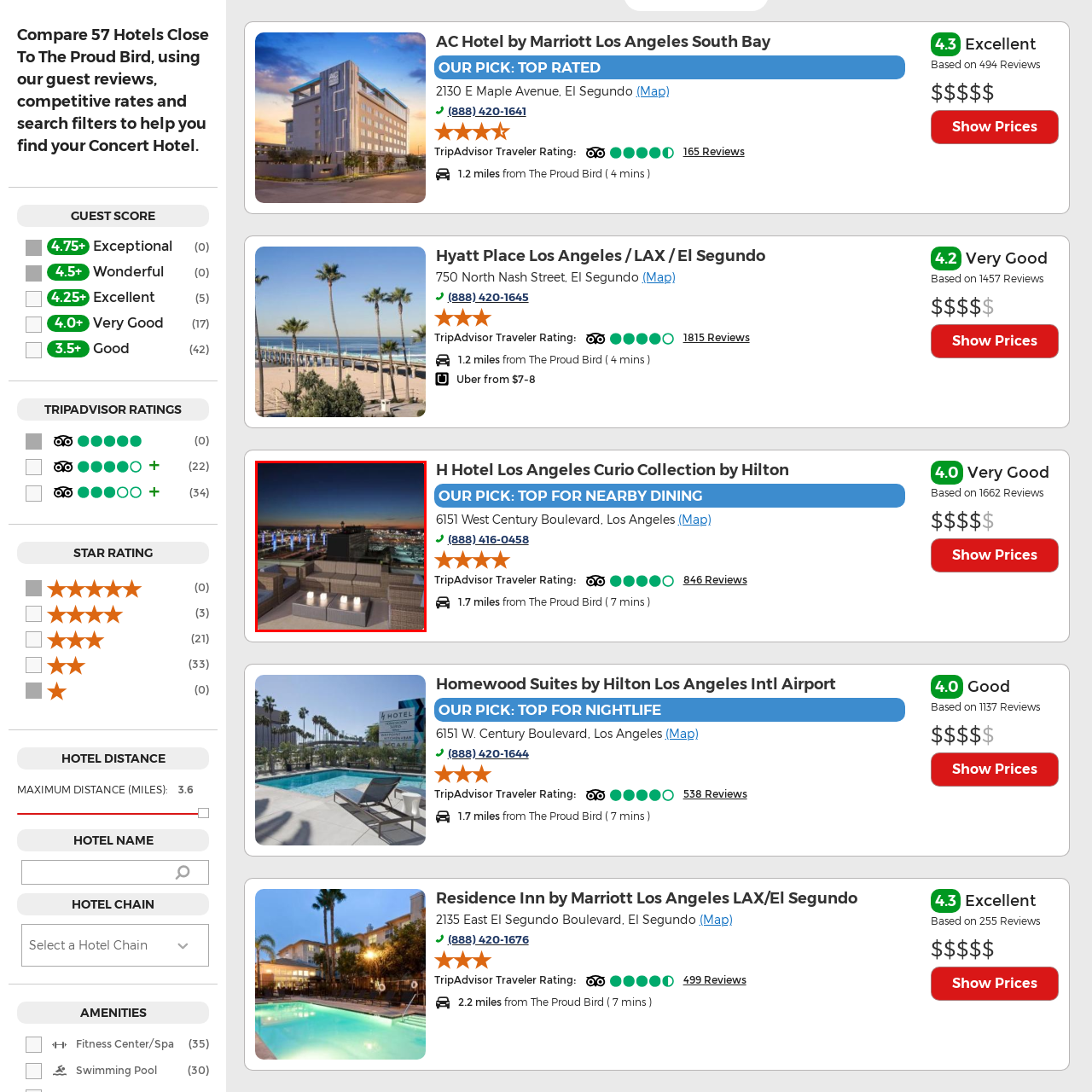How far is the hotel from The Proud Bird?
Analyze the highlighted section in the red bounding box of the image and respond to the question with a detailed explanation.

According to the caption, the hotel is recognized for its proximity to popular dining options, and it sits 1.7 miles from The Proud Bird, which can be accessed in about 7 minutes by car.